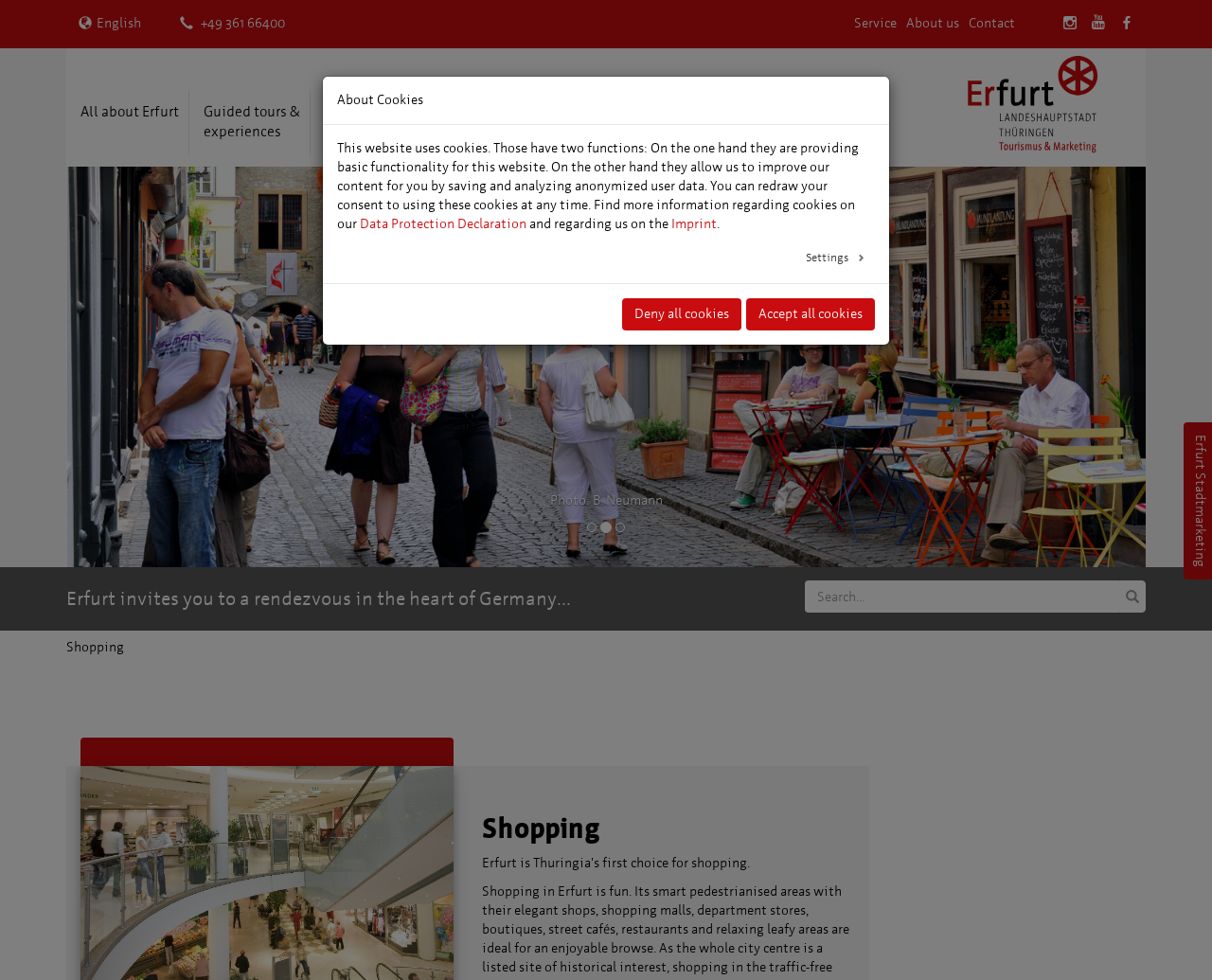Highlight the bounding box coordinates of the element you need to click to perform the following instruction: "Click on 'All about Erfurt'."

[0.055, 0.09, 0.156, 0.159]